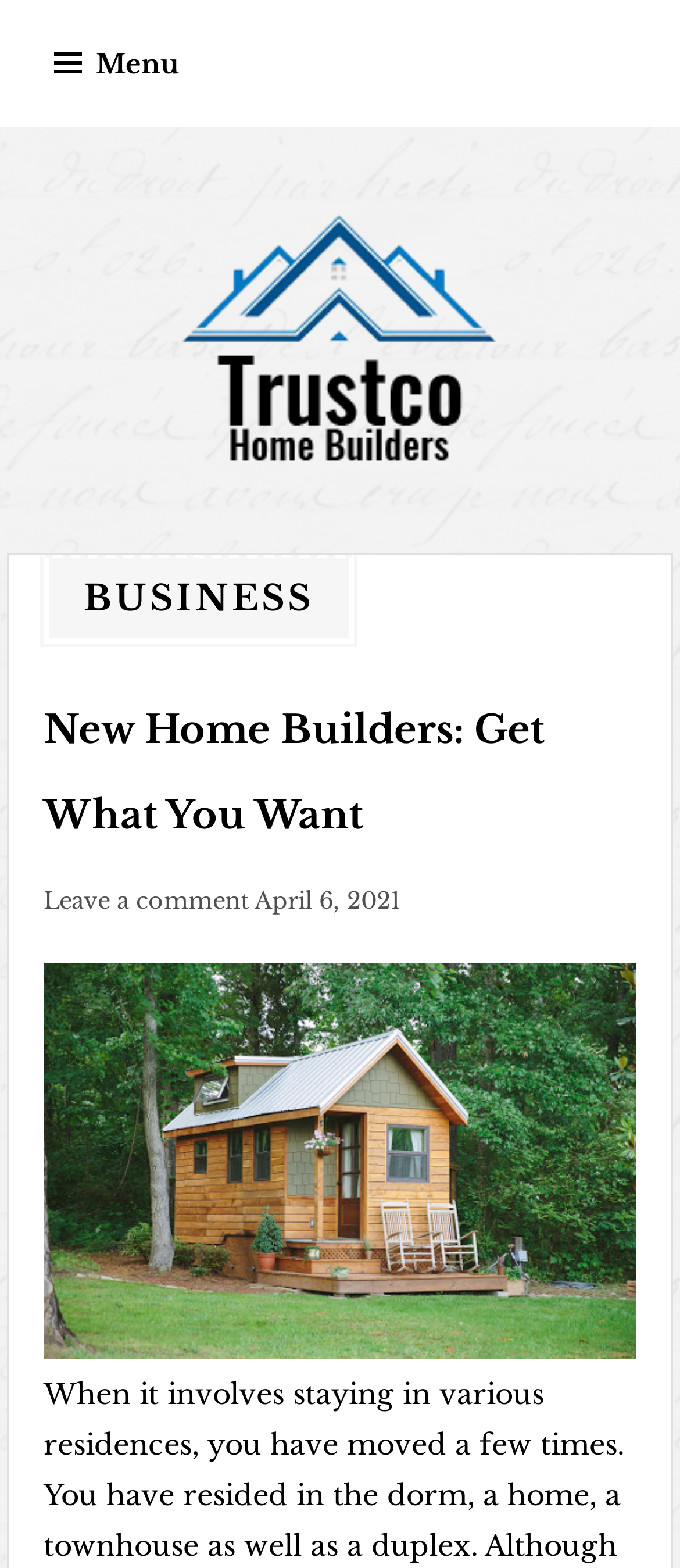Give an extensive and precise description of the webpage.

The webpage is about Business, specifically Trustco, with a prominent link to "Skip to content" at the top left corner. To the right of this link, there is a button with a menu icon, which is not expanded by default. 

Below these elements, there is a large link to "Trustco" with an accompanying image of the Trustco logo, taking up most of the top section of the page. 

Underneath the logo, there are two links to "Trustco" and a static text "Home Builders" aligned horizontally, with the links on the left and the text on the right. 

Further down, there is a heading "BUSINESS" in a larger font, followed by a subheading "New Home Builders: Get What You Want" which is also a link. This subheading is positioned below the "BUSINESS" heading and spans across most of the page. 

Below the subheading, there are two links, "Leave a comment" and "April 6, 2021", positioned side by side, with the comment link on the left and the date link on the right. The date link also contains a time element, but its content is not specified.